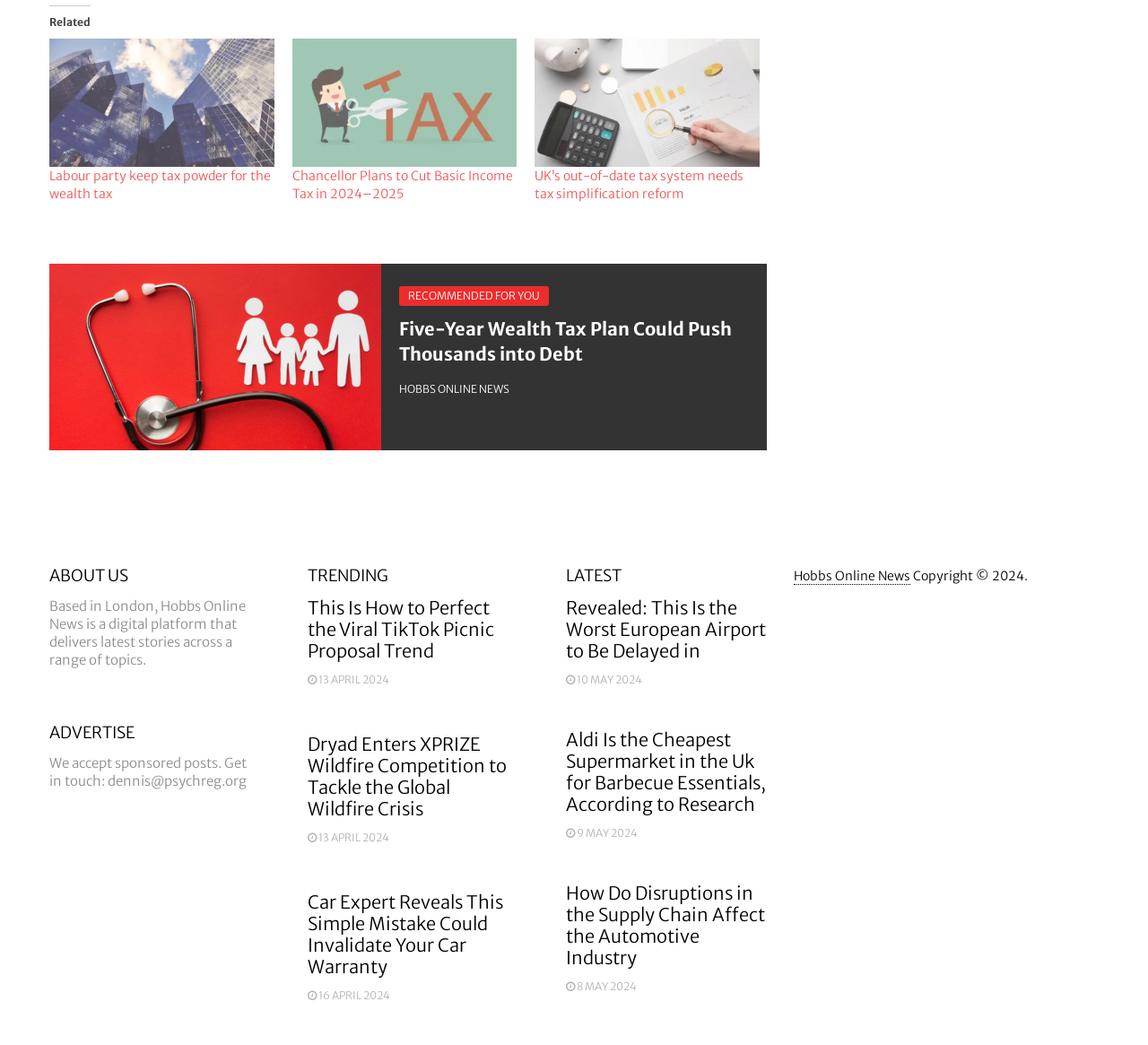How many latest articles are there?
Using the details from the image, give an elaborate explanation to answer the question.

I counted the number of links under the 'LATEST' heading, which are 'Revealed: This Is the Worst European Airport to Be Delayed in', 'Aldi Is the Cheapest Supermarket in the Uk for Barbecue Essentials, According to Research', 'How Do Disruptions in the Supply Chain Affect the Automotive Industry', and another one. There are four links in total.